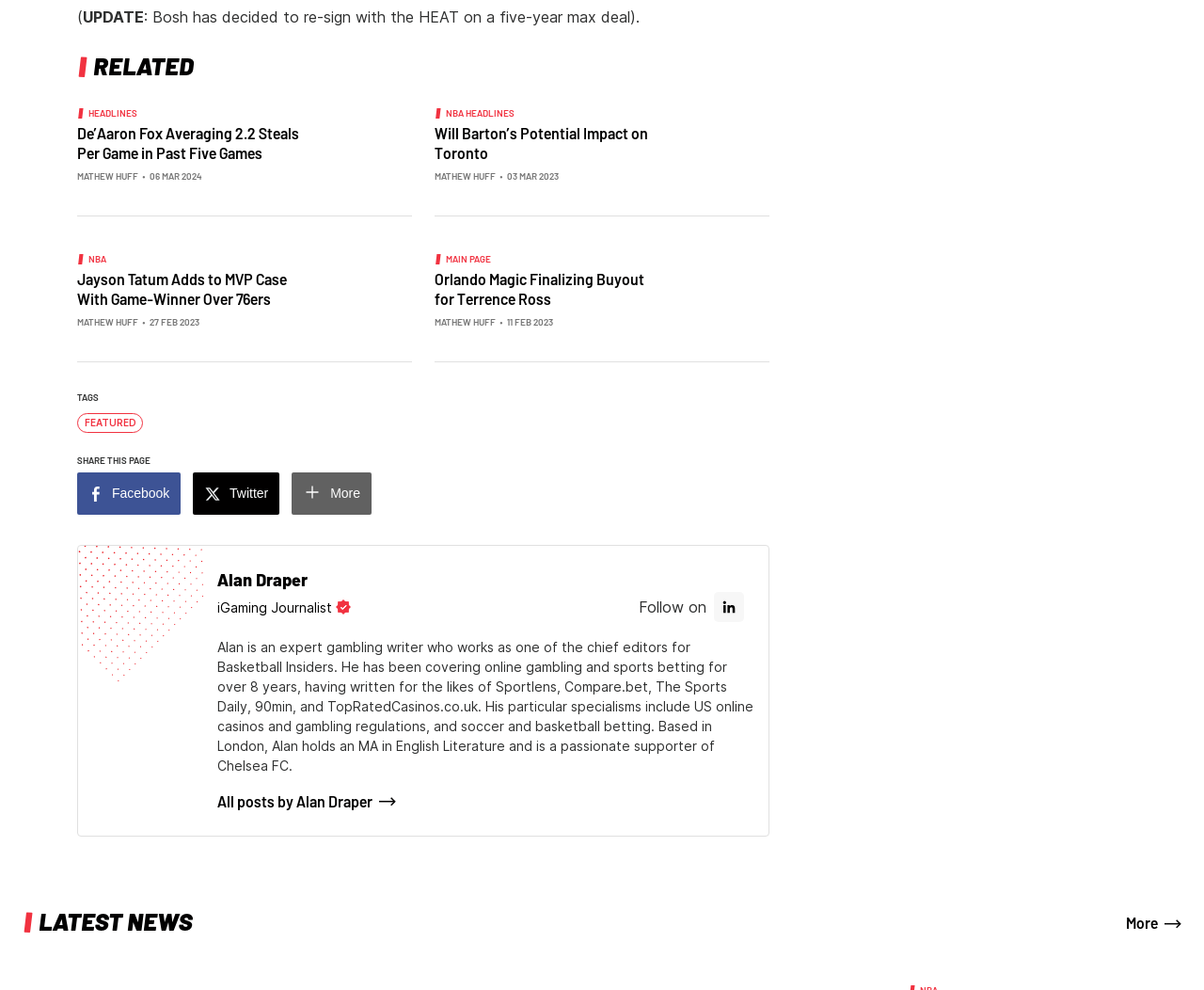Provide the bounding box coordinates of the area you need to click to execute the following instruction: "Click on 'Orlando Magic Finalizing Buyout for Terrence Ross'".

[0.361, 0.273, 0.55, 0.312]